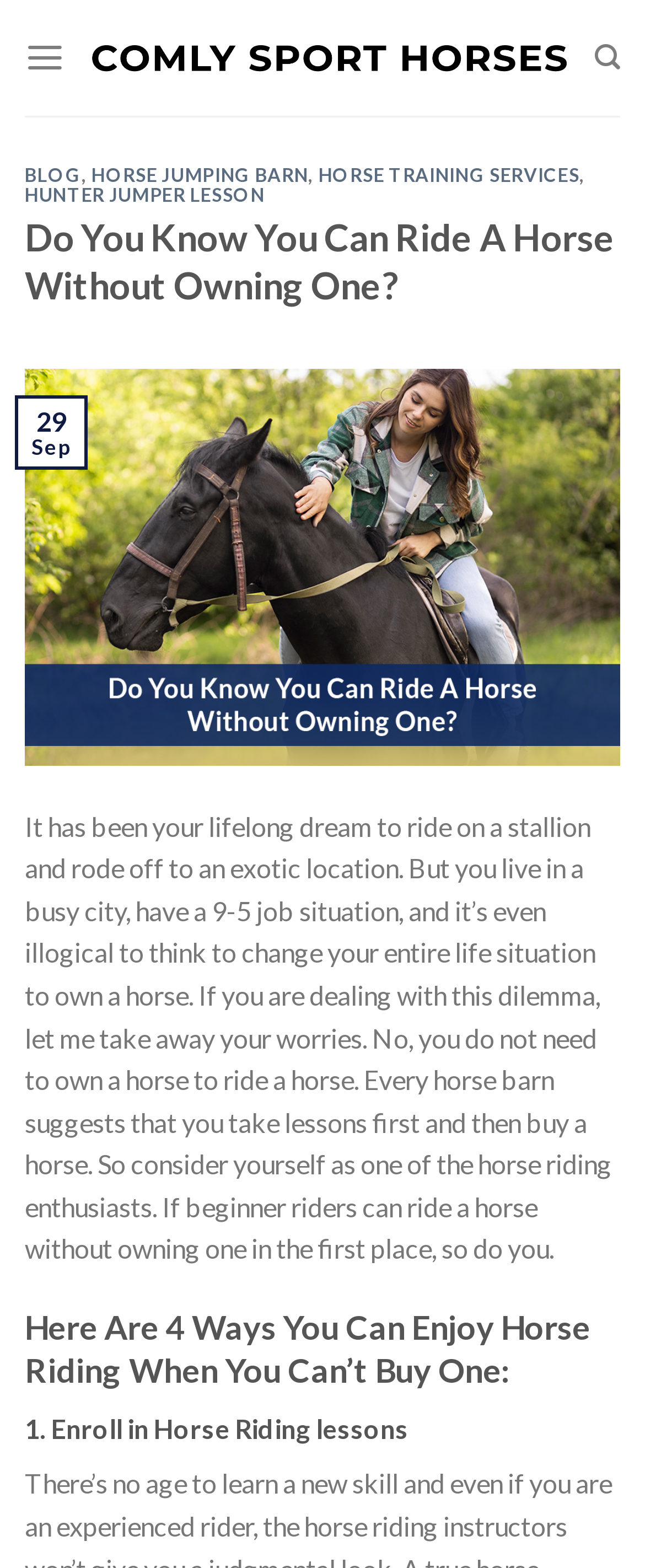Please indicate the bounding box coordinates for the clickable area to complete the following task: "Learn about 'Horse Training Services'". The coordinates should be specified as four float numbers between 0 and 1, i.e., [left, top, right, bottom].

[0.038, 0.349, 0.962, 0.369]